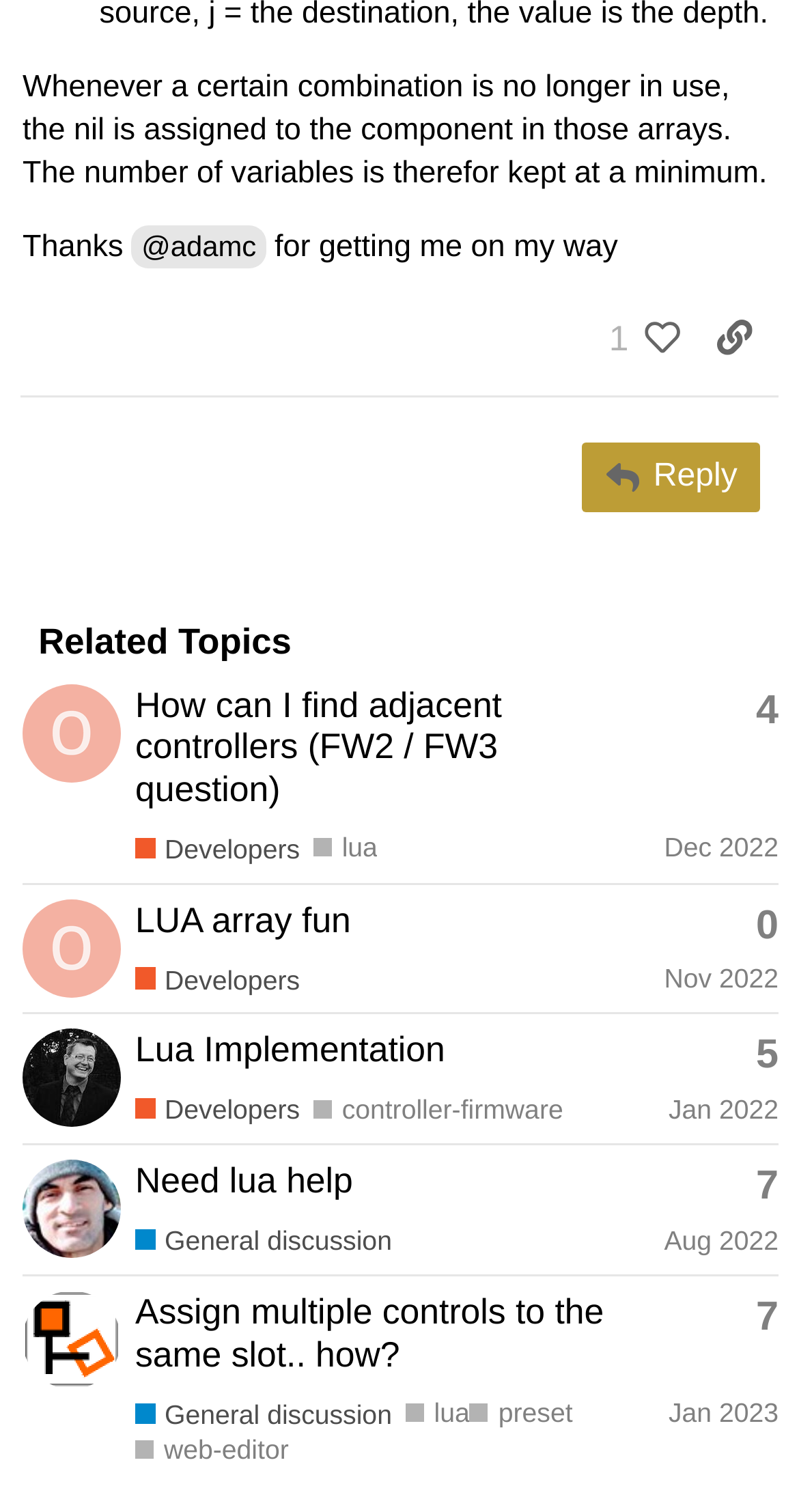Find and indicate the bounding box coordinates of the region you should select to follow the given instruction: "go to fashion page".

None